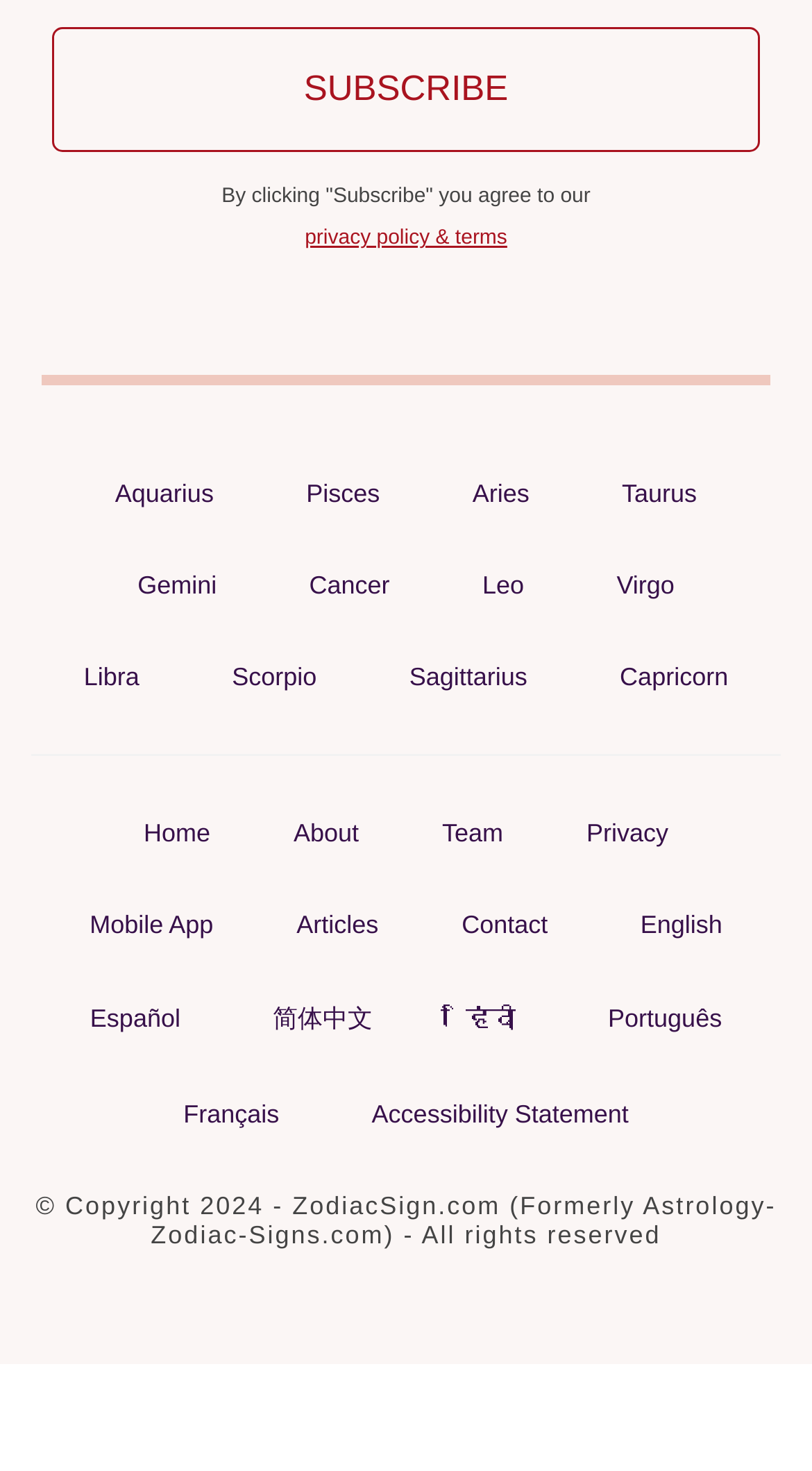How many zodiac signs are listed?
Please provide a detailed answer to the question.

I counted the number of links with zodiac sign names, such as 'Aquarius', 'Pisces', 'Aries', and so on, and found 12 of them.